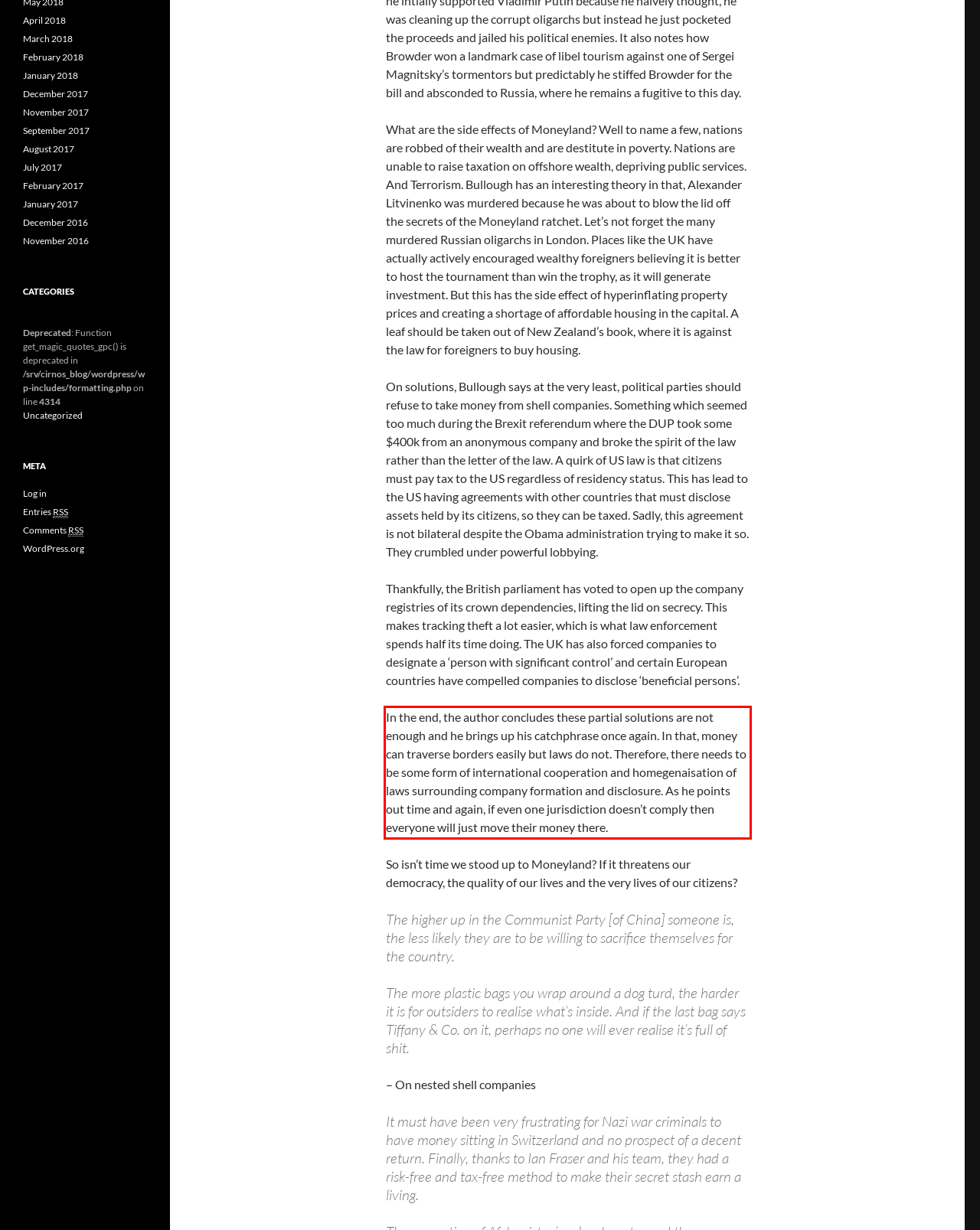In the screenshot of the webpage, find the red bounding box and perform OCR to obtain the text content restricted within this red bounding box.

In the end, the author concludes these partial solutions are not enough and he brings up his catchphrase once again. In that, money can traverse borders easily but laws do not. Therefore, there needs to be some form of international cooperation and homegenaisation of laws surrounding company formation and disclosure. As he points out time and again, if even one jurisdiction doesn’t comply then everyone will just move their money there.